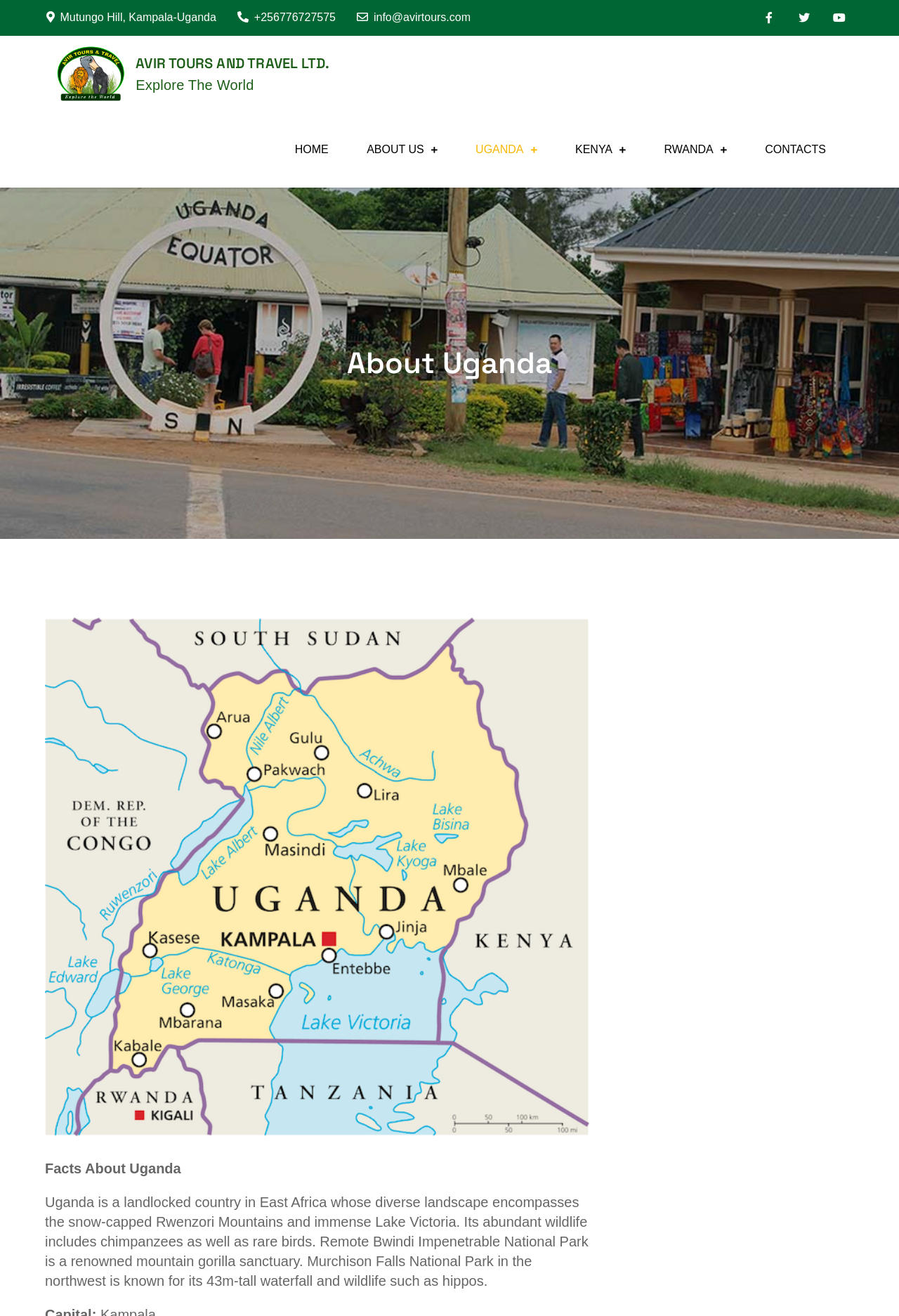What is the name of the travel company?
Please use the image to provide a one-word or short phrase answer.

AVIR TOURS AND TRAVEL LTD.